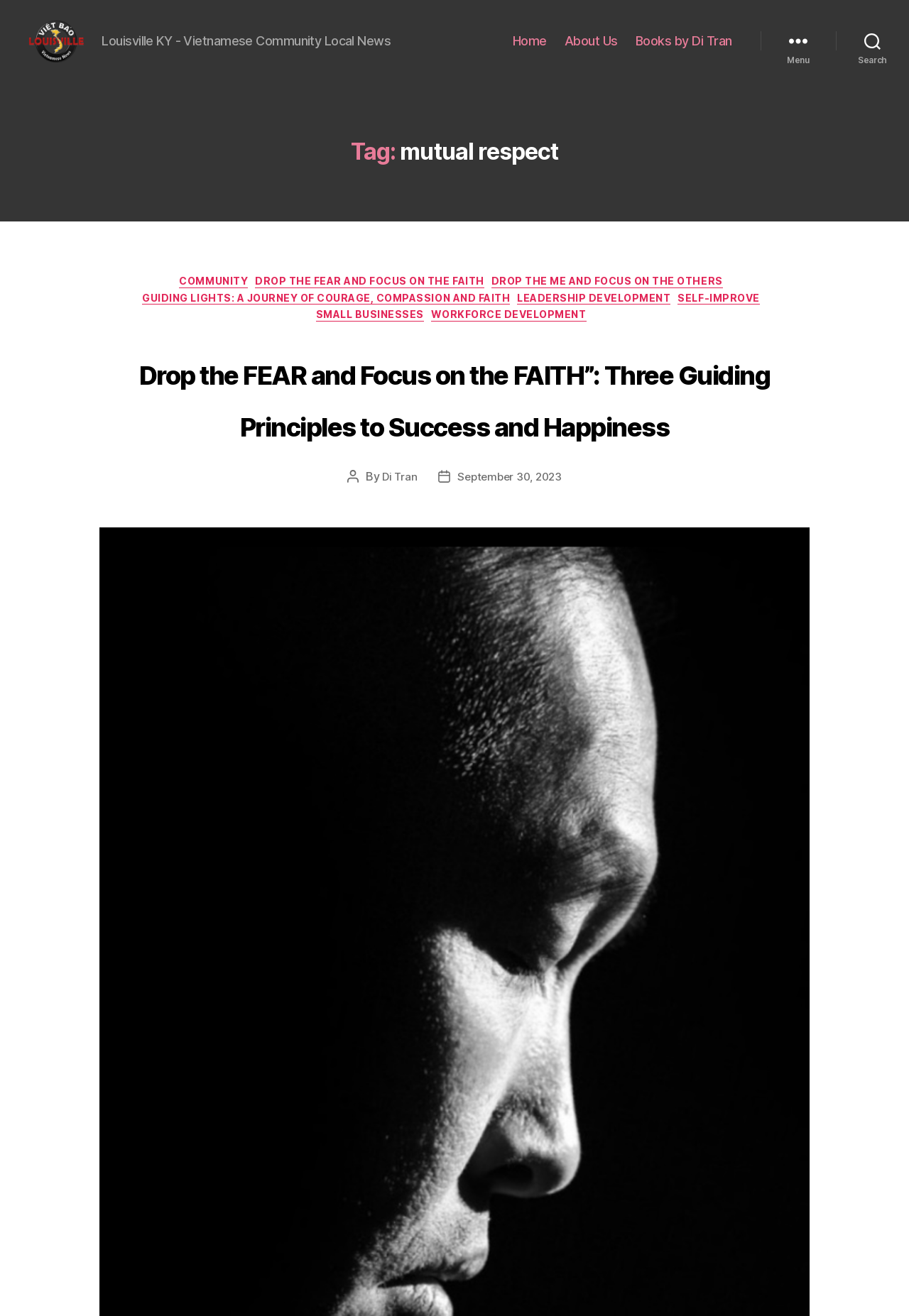Determine the bounding box coordinates for the area that needs to be clicked to fulfill this task: "read about mutual respect". The coordinates must be given as four float numbers between 0 and 1, i.e., [left, top, right, bottom].

[0.109, 0.122, 0.891, 0.142]